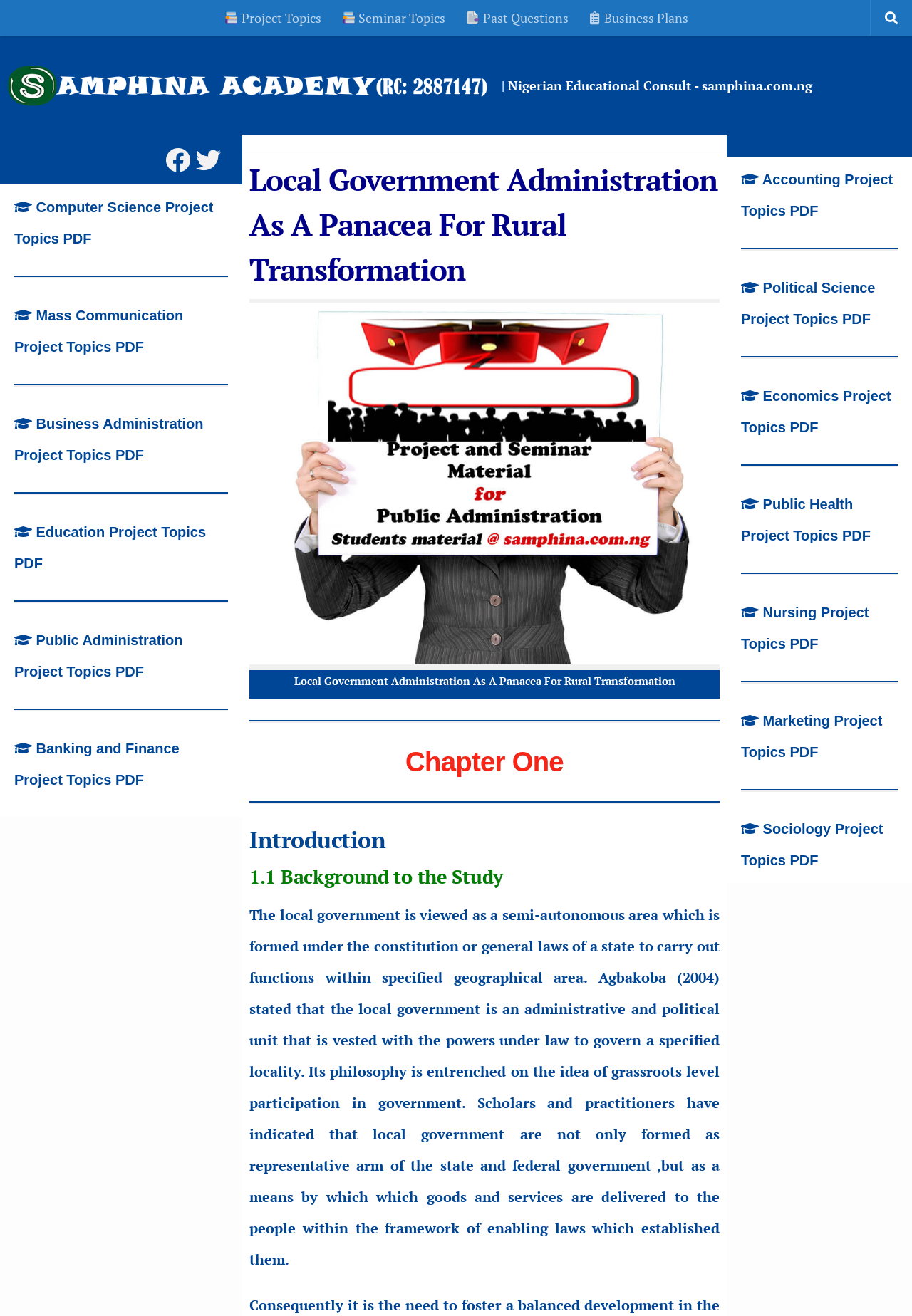Please provide a detailed answer to the question below based on the screenshot: 
What is the main topic of the webpage?

Based on the webpage content, the main topic is 'Local Government Administration As A Panacea For Rural Transformation', which is also the title of the webpage. This topic is further divided into chapters and sections, indicating that the webpage is providing a comprehensive resource on this topic.